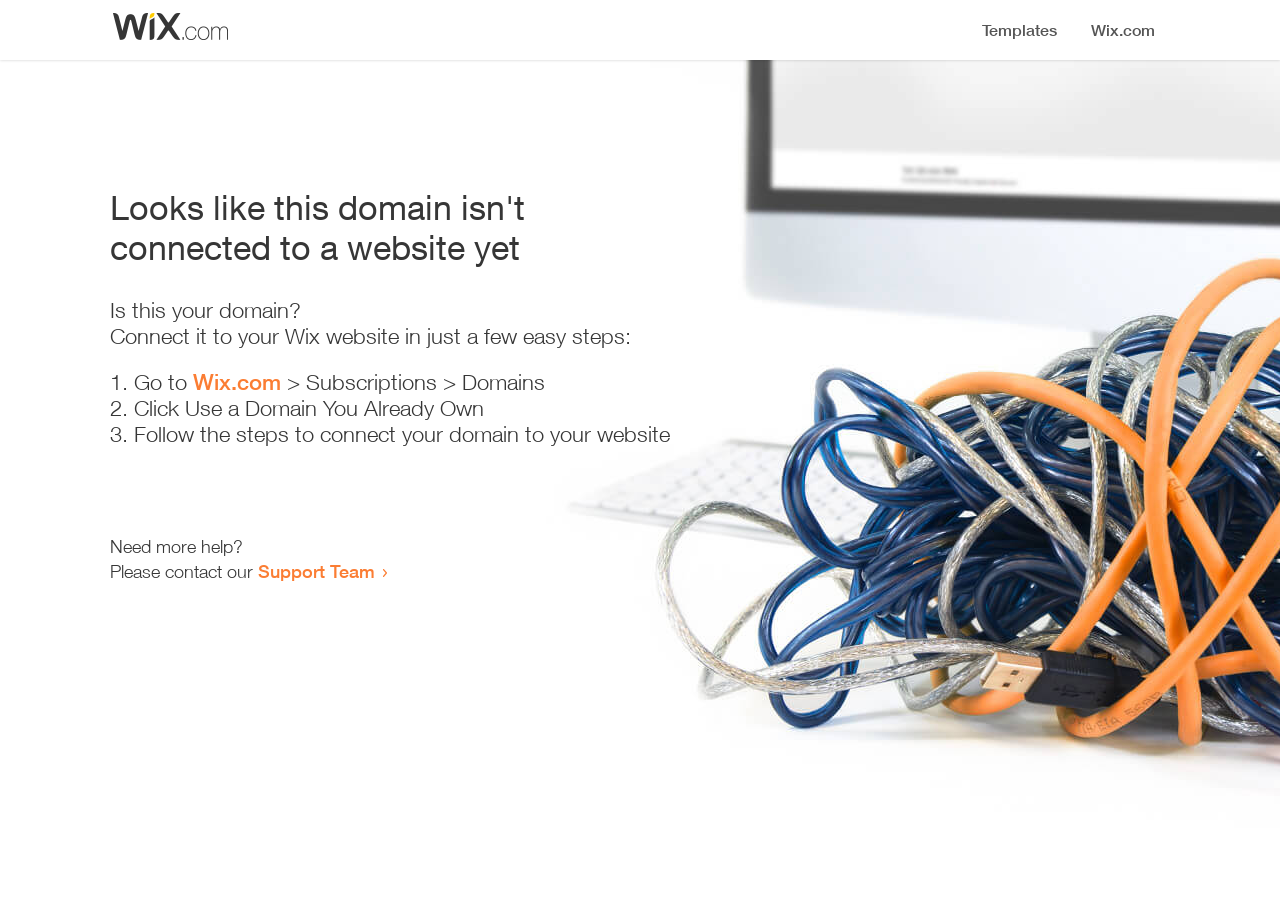What is the first step to connect the domain?
Answer the question using a single word or phrase, according to the image.

Go to Wix.com